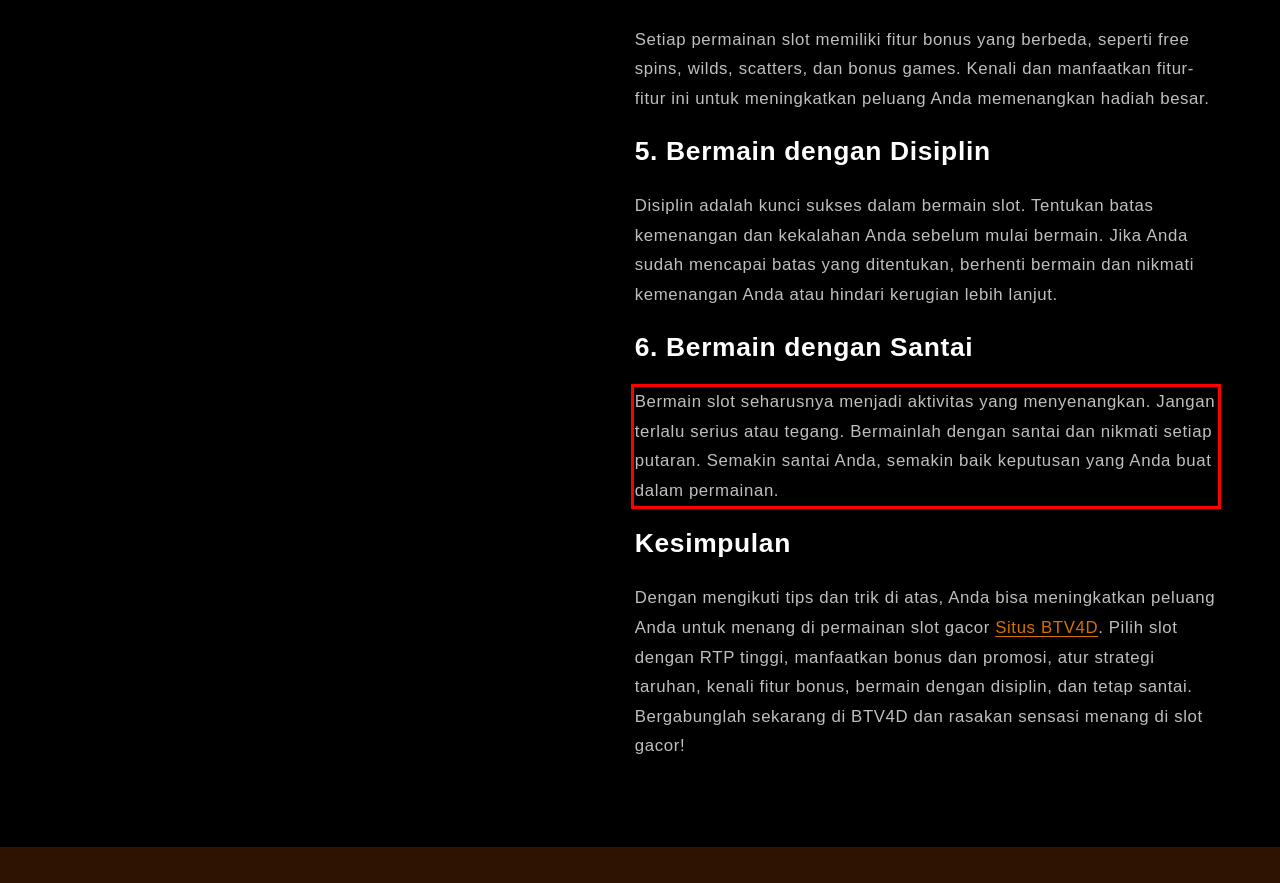Given a screenshot of a webpage with a red bounding box, please identify and retrieve the text inside the red rectangle.

Bermain slot seharusnya menjadi aktivitas yang menyenangkan. Jangan terlalu serius atau tegang. Bermainlah dengan santai dan nikmati setiap putaran. Semakin santai Anda, semakin baik keputusan yang Anda buat dalam permainan.